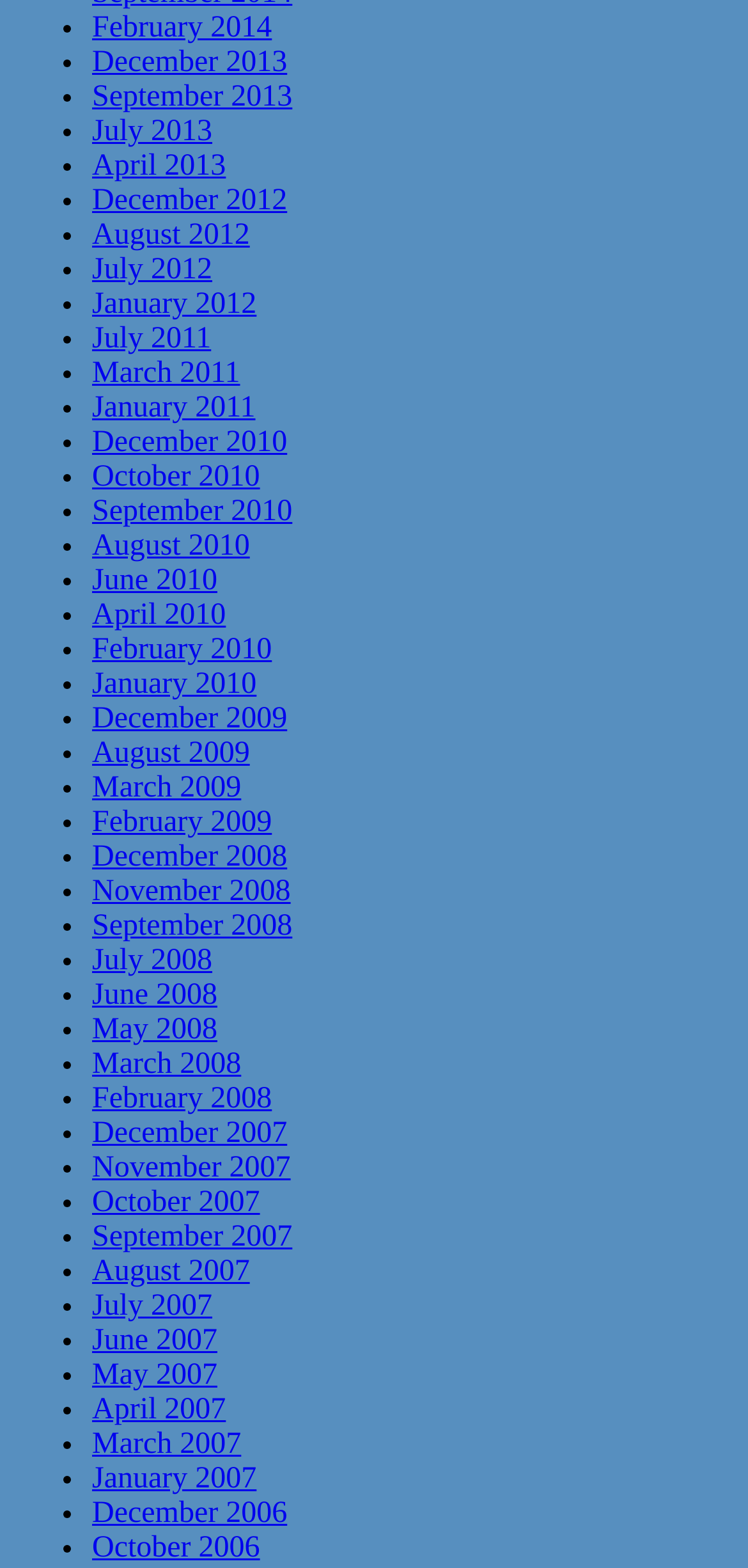Identify the bounding box coordinates of the clickable region to carry out the given instruction: "Go to July 2011".

[0.123, 0.206, 0.282, 0.227]